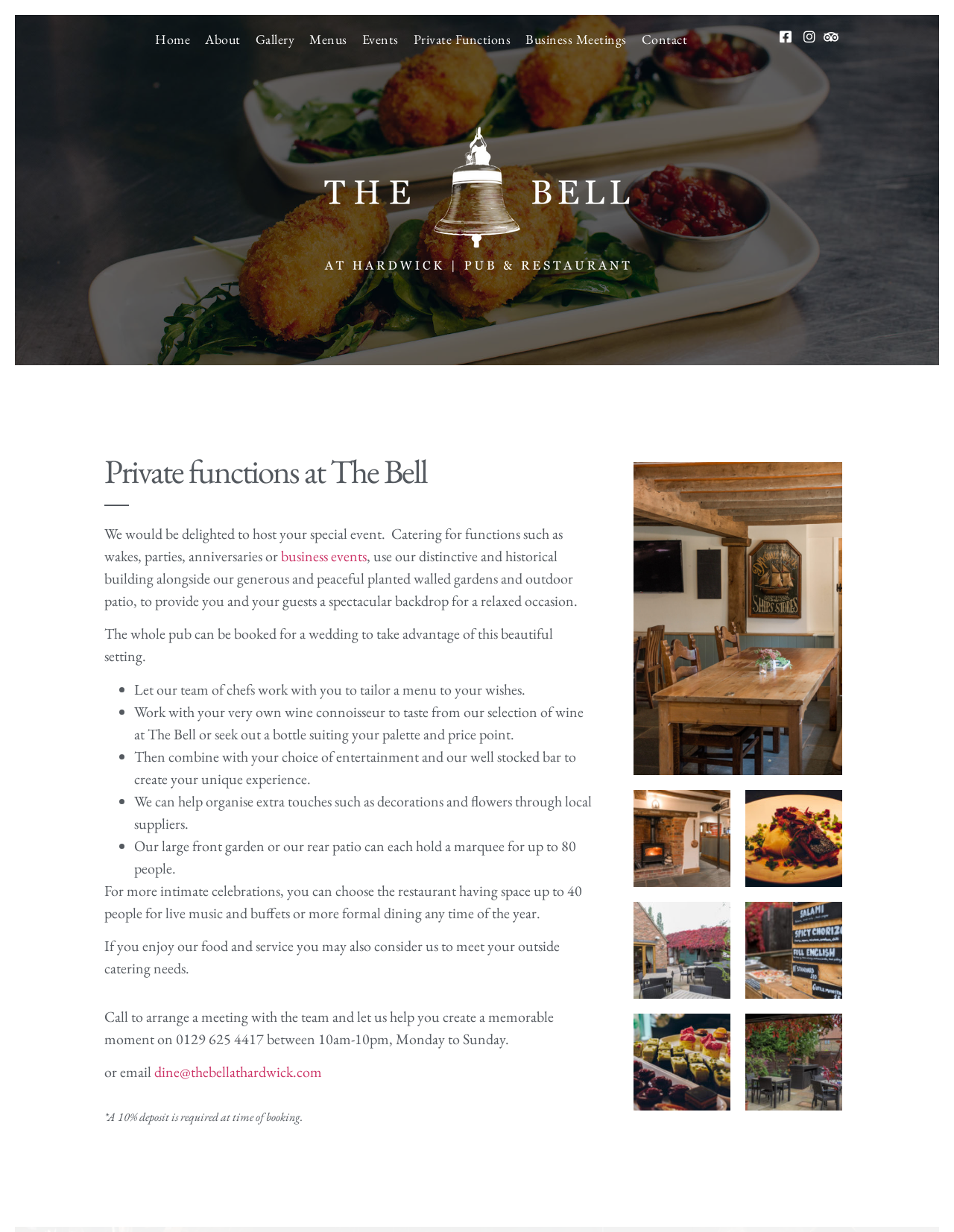What type of events can be hosted at The Bell?
Using the picture, provide a one-word or short phrase answer.

Wakes, parties, anniversaries, business events